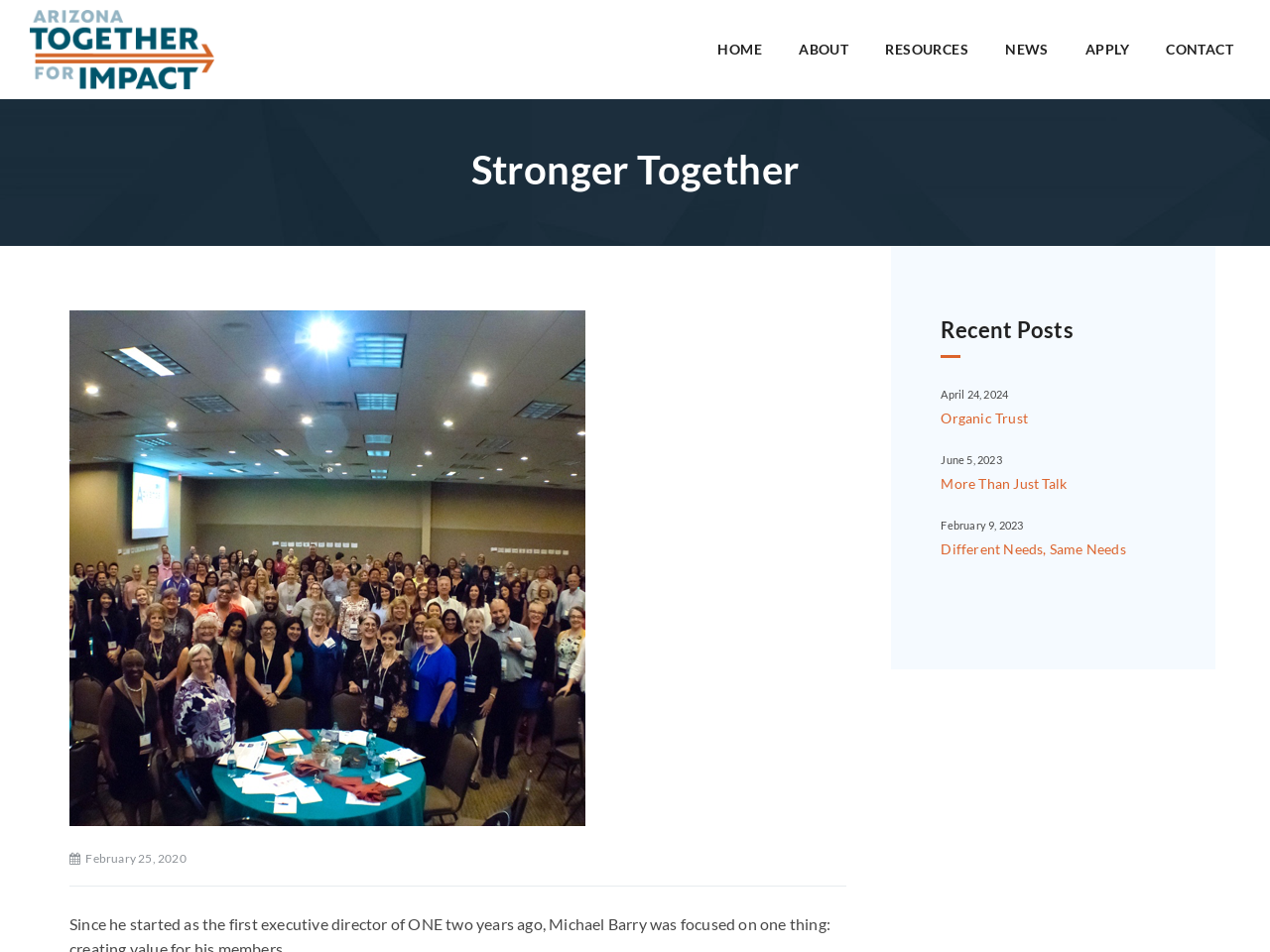Predict the bounding box coordinates of the area that should be clicked to accomplish the following instruction: "read more about Organic Trust". The bounding box coordinates should consist of four float numbers between 0 and 1, i.e., [left, top, right, bottom].

[0.741, 0.427, 0.918, 0.451]